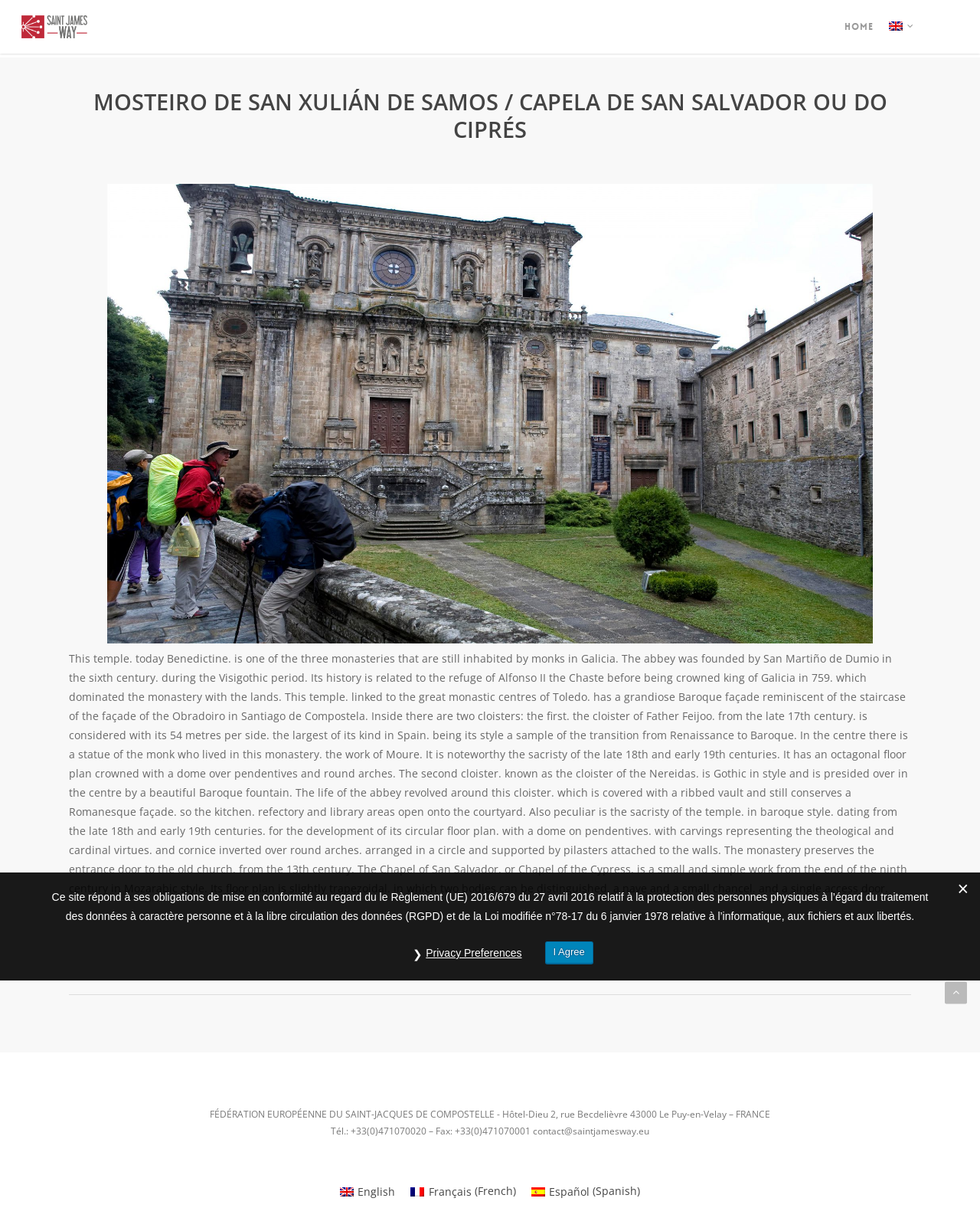Determine the bounding box coordinates of the element's region needed to click to follow the instruction: "Search for something". Provide these coordinates as four float numbers between 0 and 1, formatted as [left, top, right, bottom].

[0.959, 0.016, 0.978, 0.029]